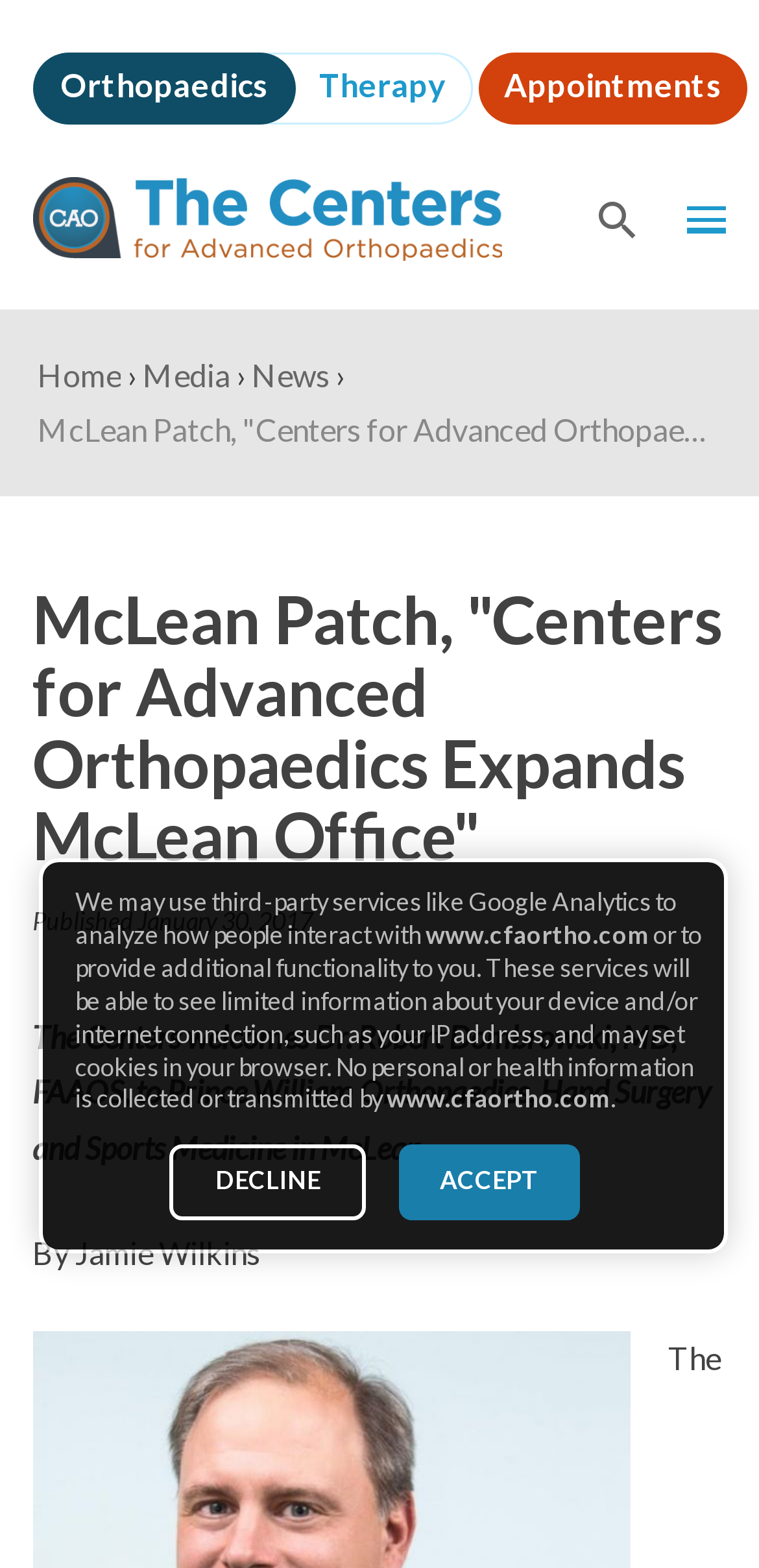Give a short answer using one word or phrase for the question:
What is the name of the author of the article?

Jamie Wilkins